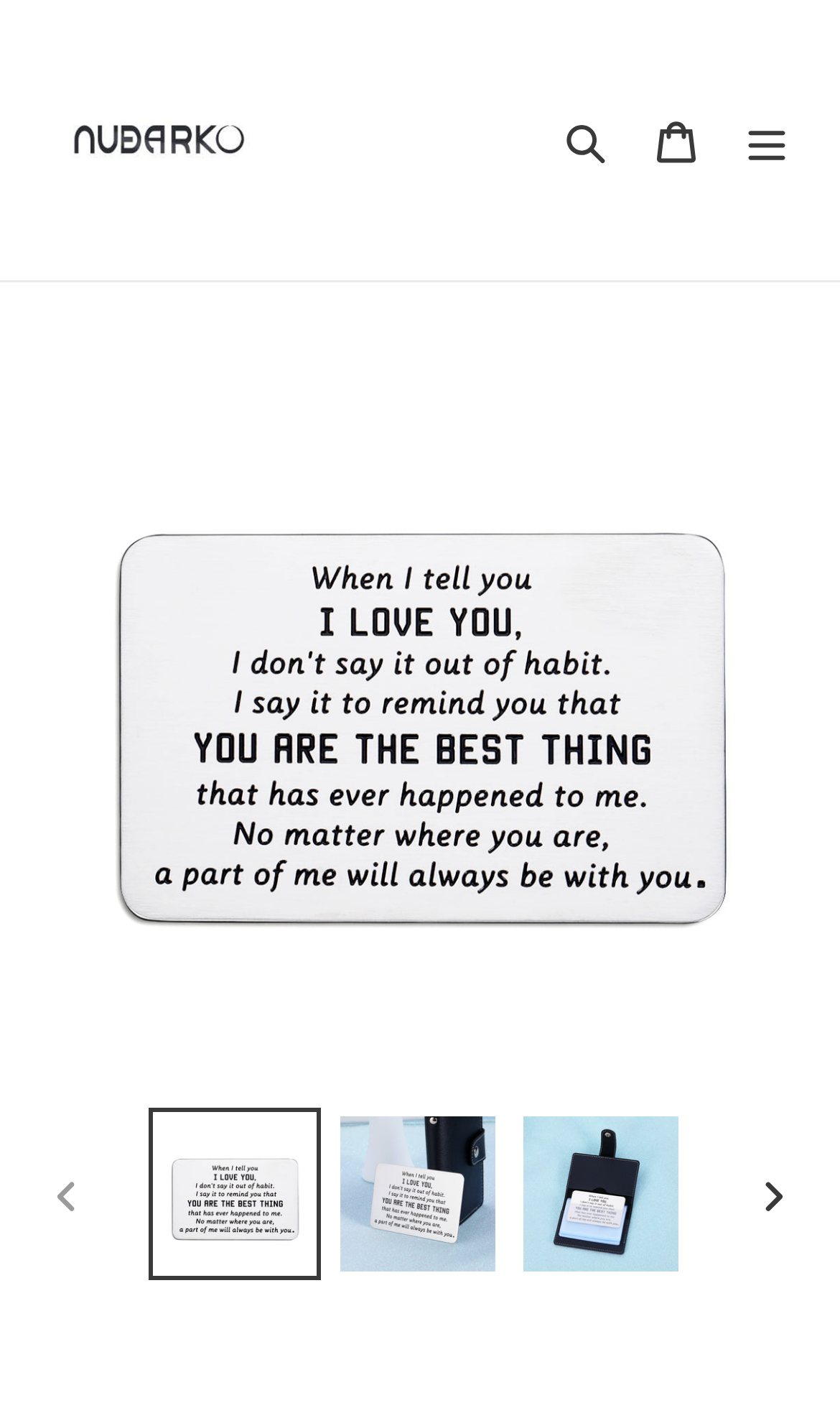What is the brand name of the website?
Using the information presented in the image, please offer a detailed response to the question.

The brand name of the website can be found at the top left corner of the webpage, where it says 'NUBARKO' in an image and a link.